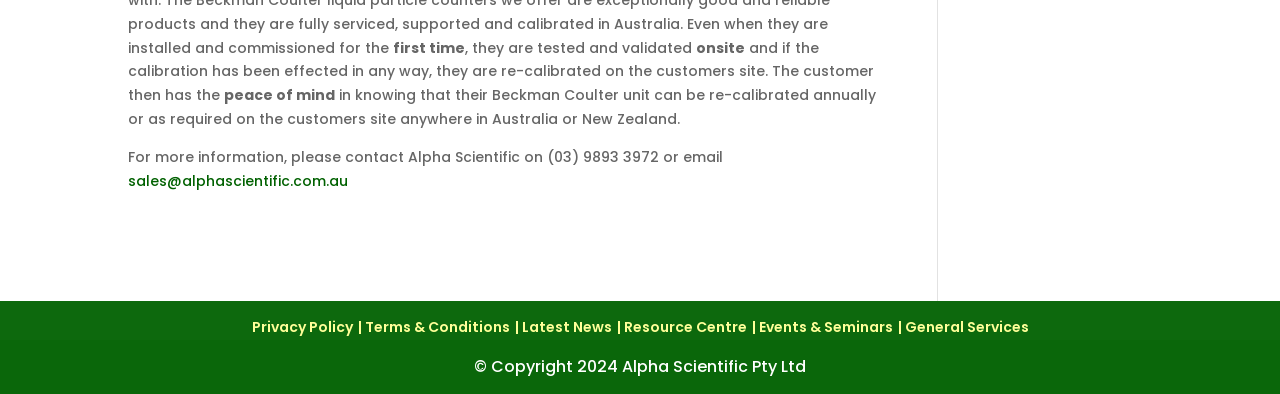Respond to the question with just a single word or phrase: 
What is being calibrated?

Beckman Coulter unit